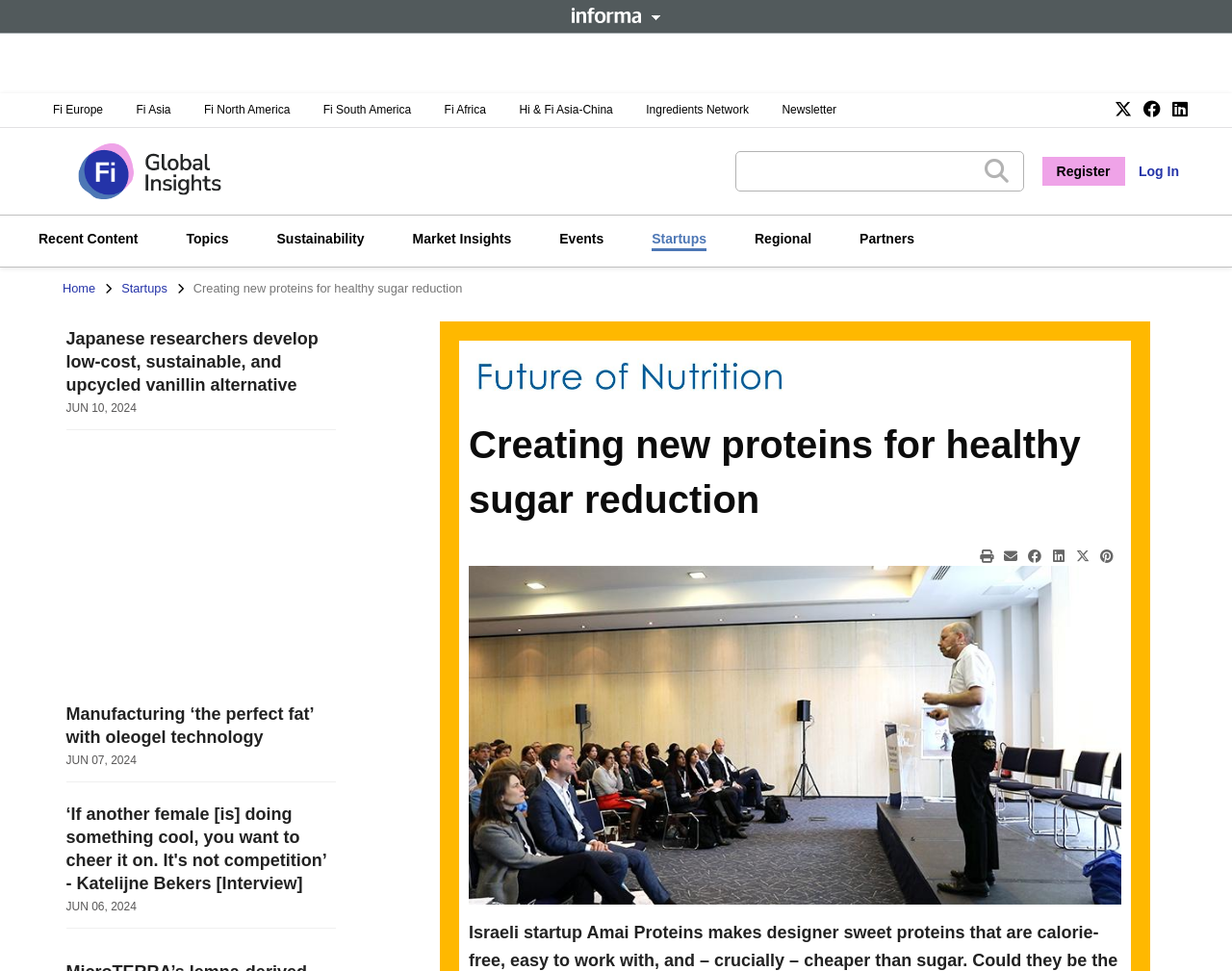Determine the bounding box coordinates of the section I need to click to execute the following instruction: "View the startup page". Provide the coordinates as four float numbers between 0 and 1, i.e., [left, top, right, bottom].

[0.529, 0.237, 0.573, 0.258]